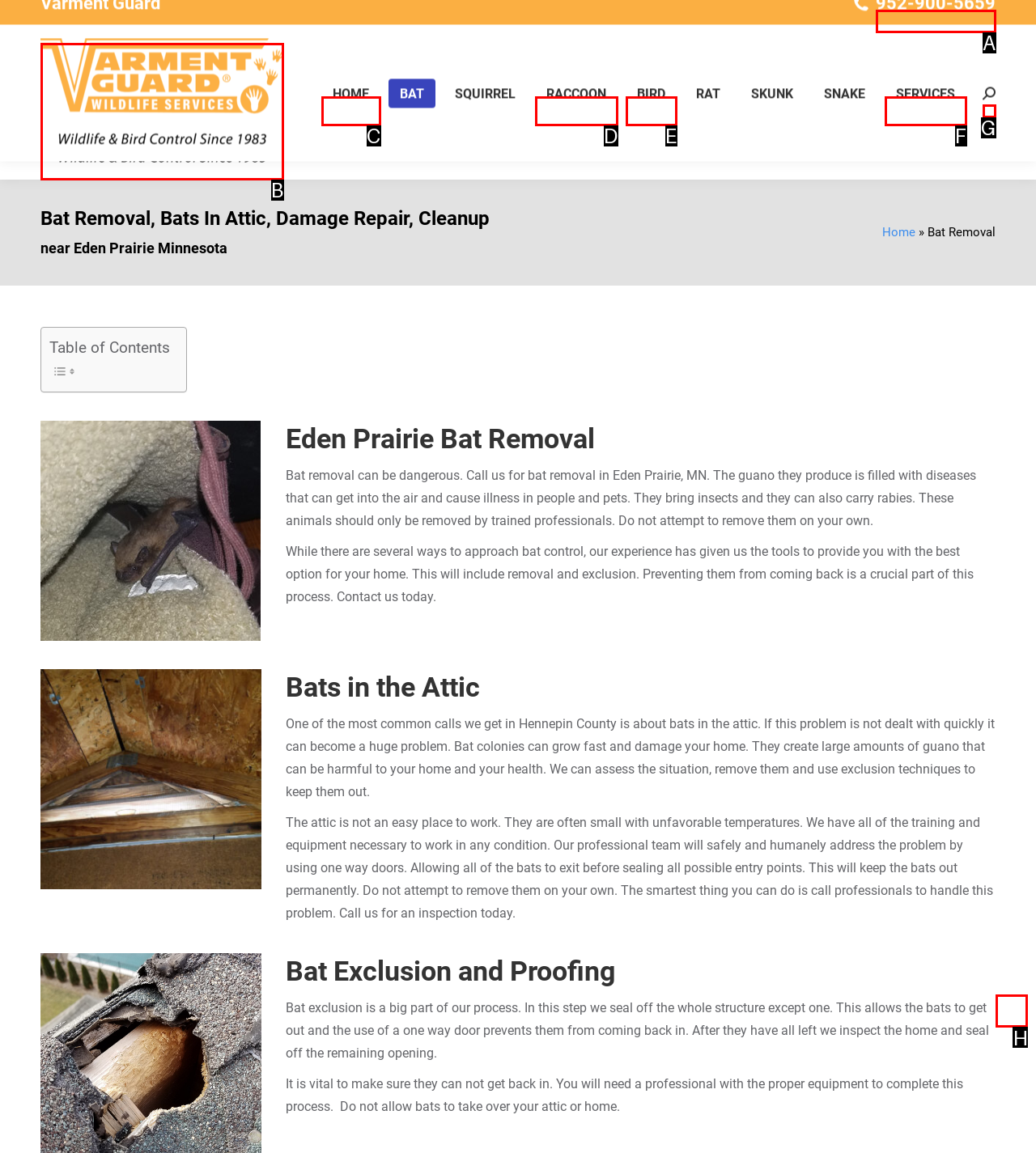Choose the UI element you need to click to carry out the task: Go to the top of the page.
Respond with the corresponding option's letter.

H